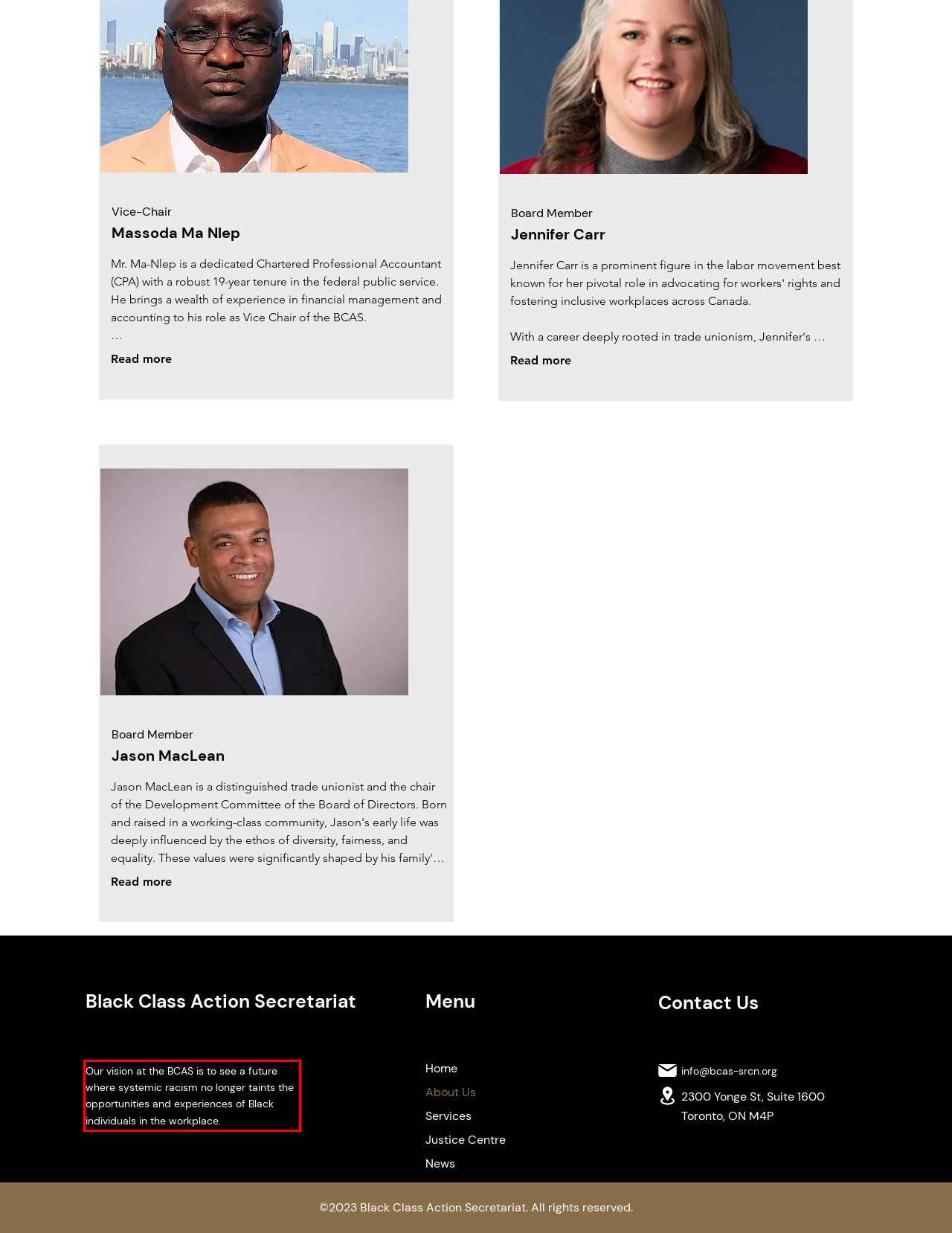Given a webpage screenshot, locate the red bounding box and extract the text content found inside it.

Our vision at the BCAS is to see a future where systemic racism no longer taints the opportunities and experiences of Black individuals in the workplace.